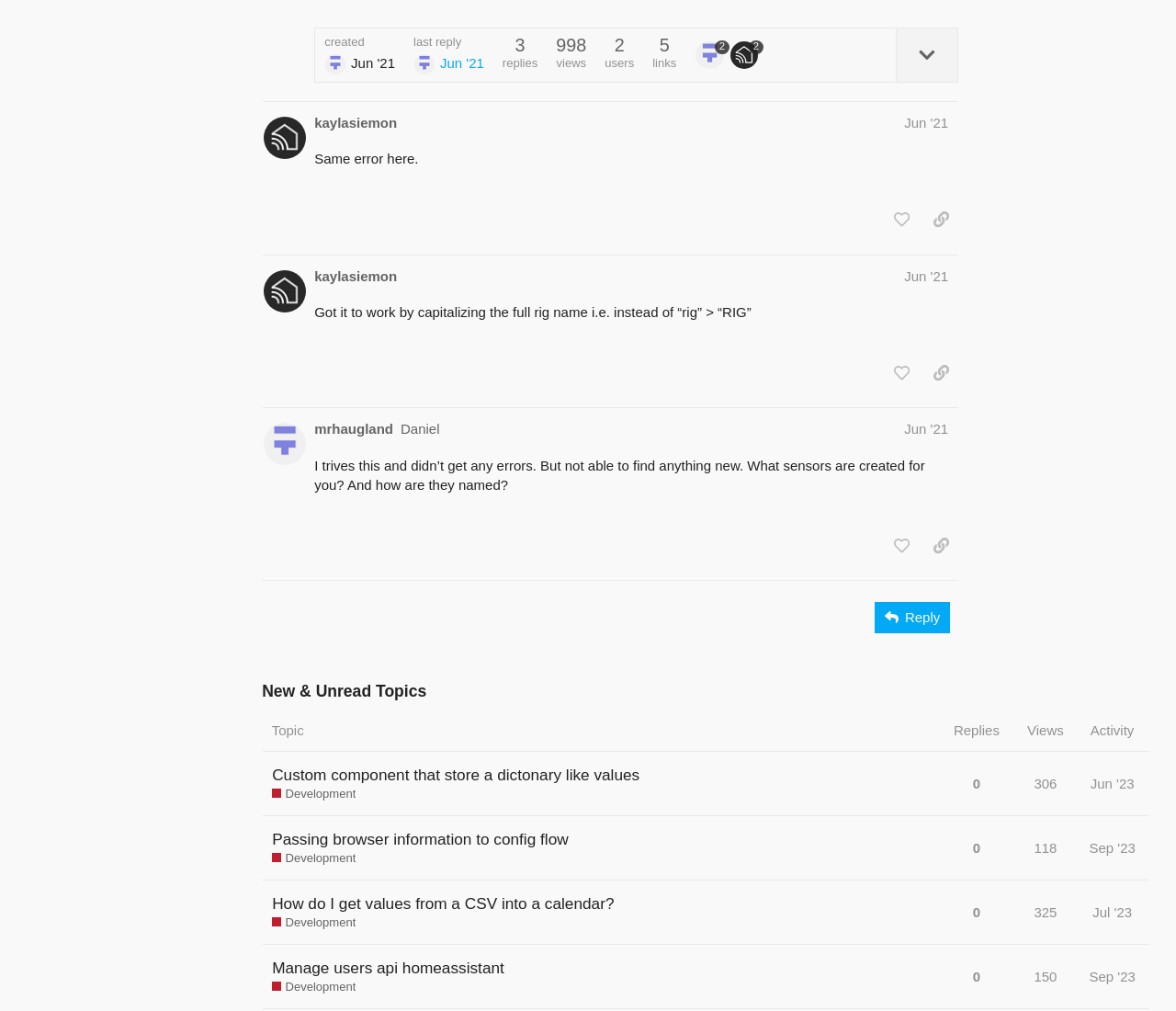Determine the bounding box coordinates of the clickable region to follow the instruction: "Expand topic details".

[0.762, 0.028, 0.814, 0.081]